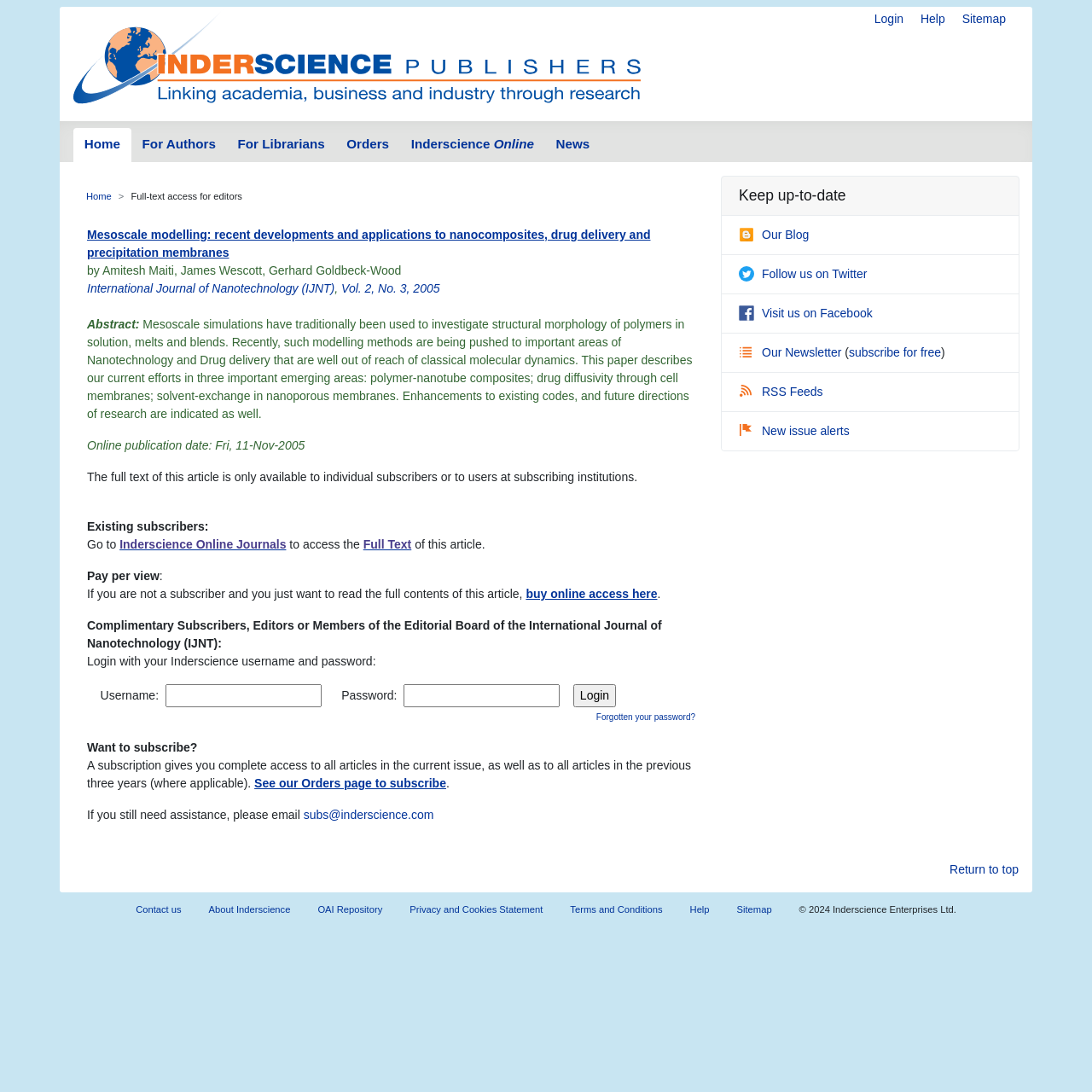Using the provided description: "Forgotten your password?", find the bounding box coordinates of the corresponding UI element. The output should be four float numbers between 0 and 1, in the format [left, top, right, bottom].

[0.546, 0.649, 0.637, 0.661]